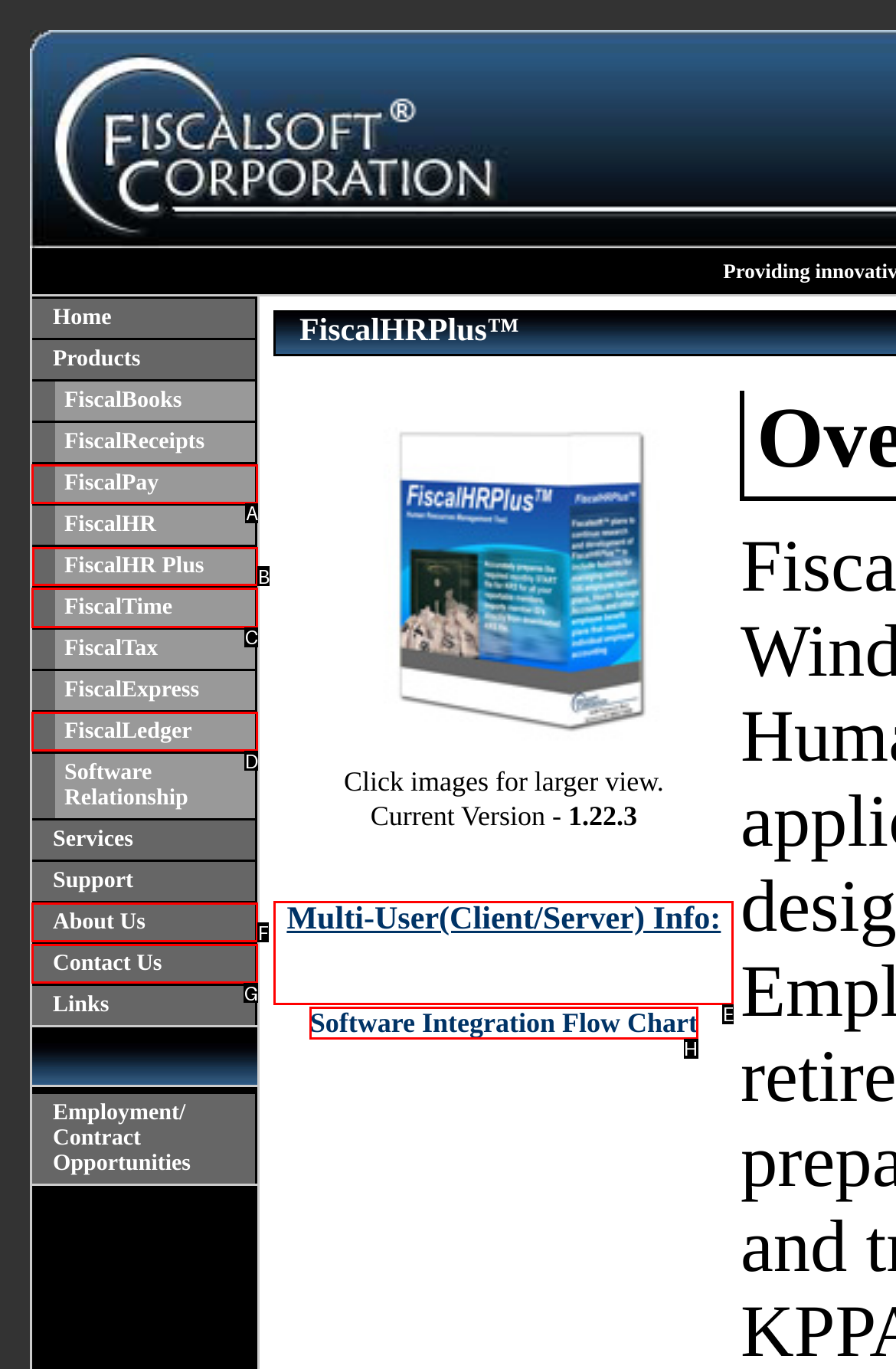Determine the letter of the UI element that will complete the task: View FiscalHR Plus
Reply with the corresponding letter.

B